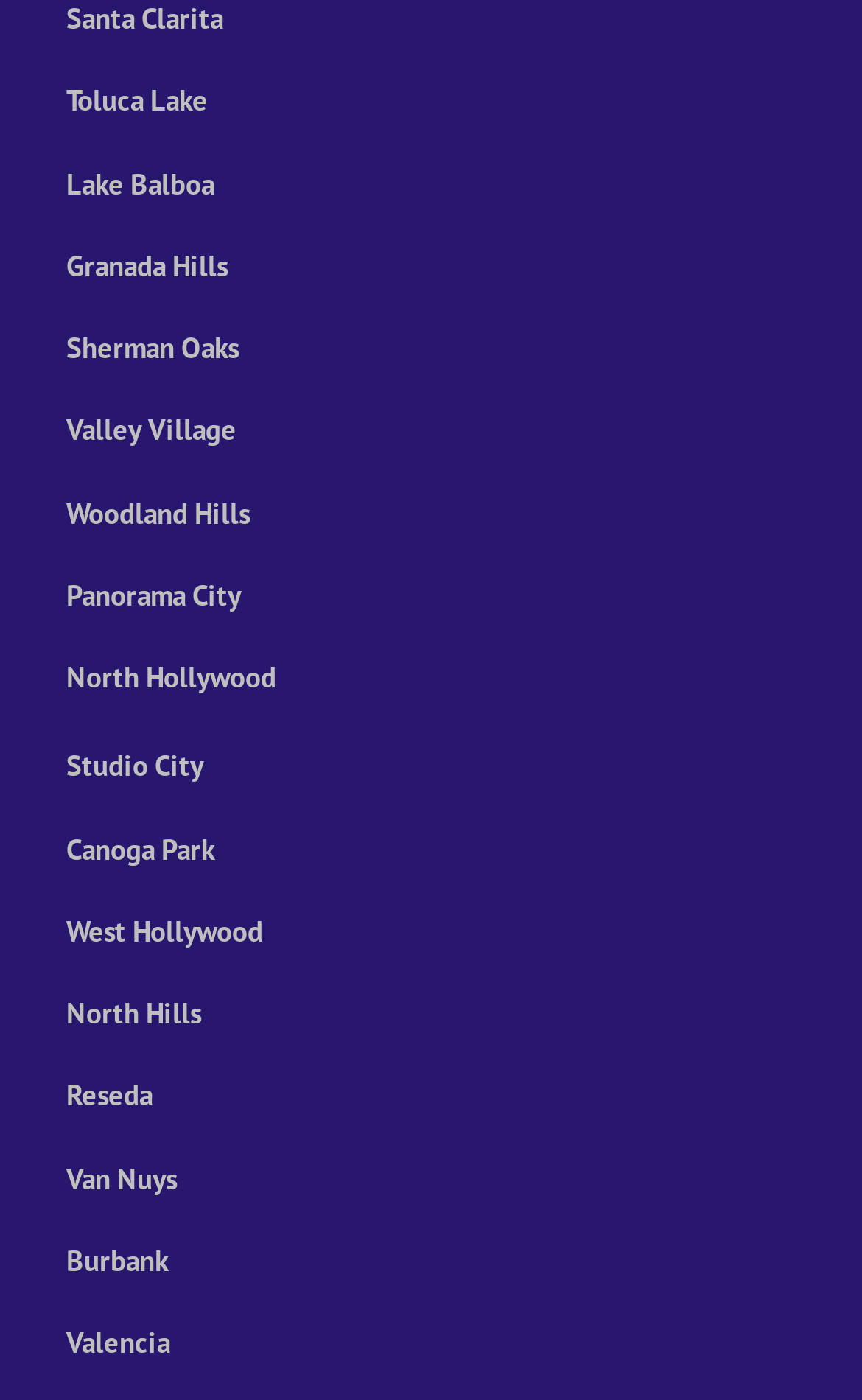Highlight the bounding box of the UI element that corresponds to this description: "Studio City".

[0.077, 0.534, 0.236, 0.561]